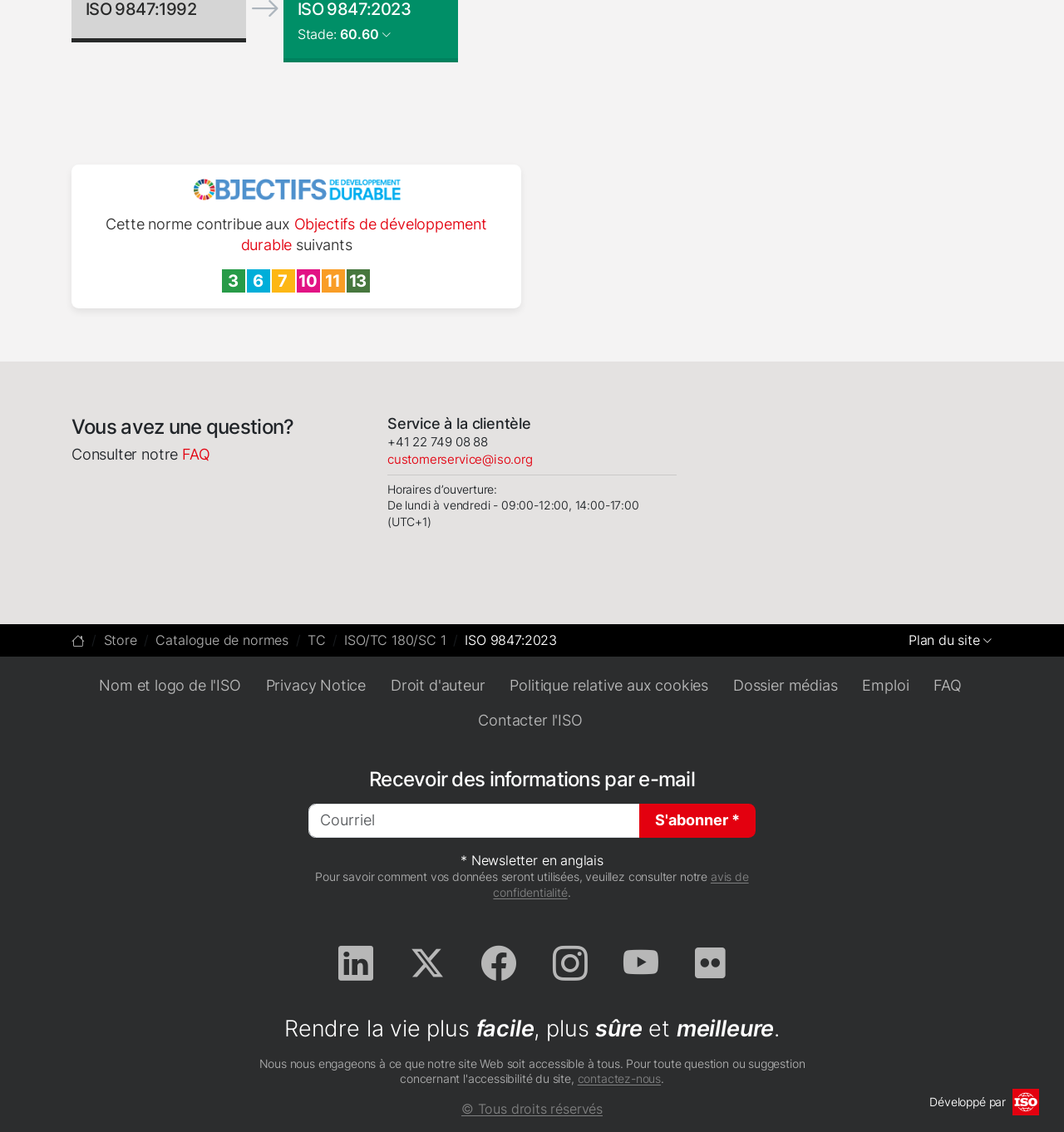Please determine the bounding box coordinates of the section I need to click to accomplish this instruction: "Contact the customer service".

[0.364, 0.398, 0.501, 0.412]